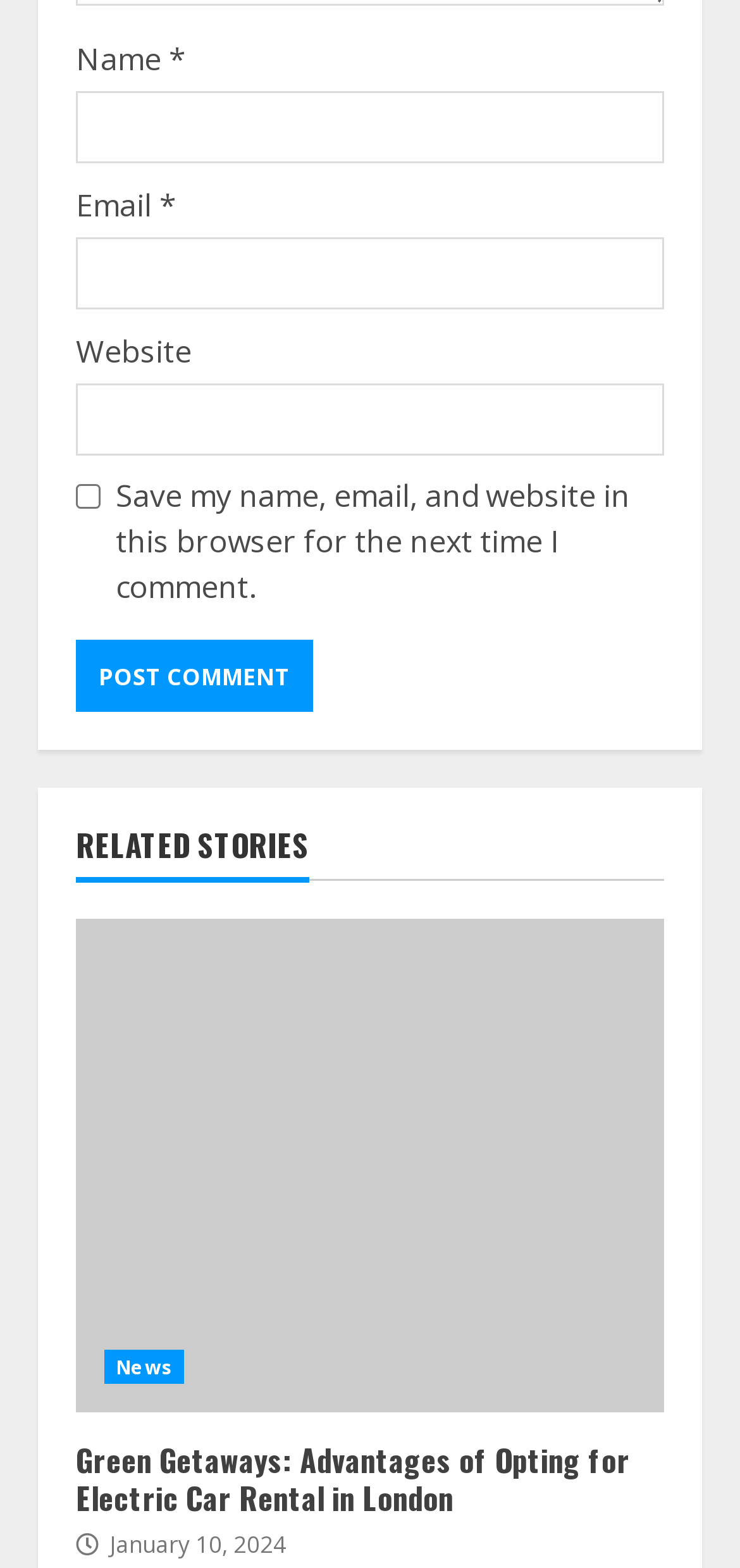When was the related story published?
Please look at the screenshot and answer in one word or a short phrase.

January 10, 2024